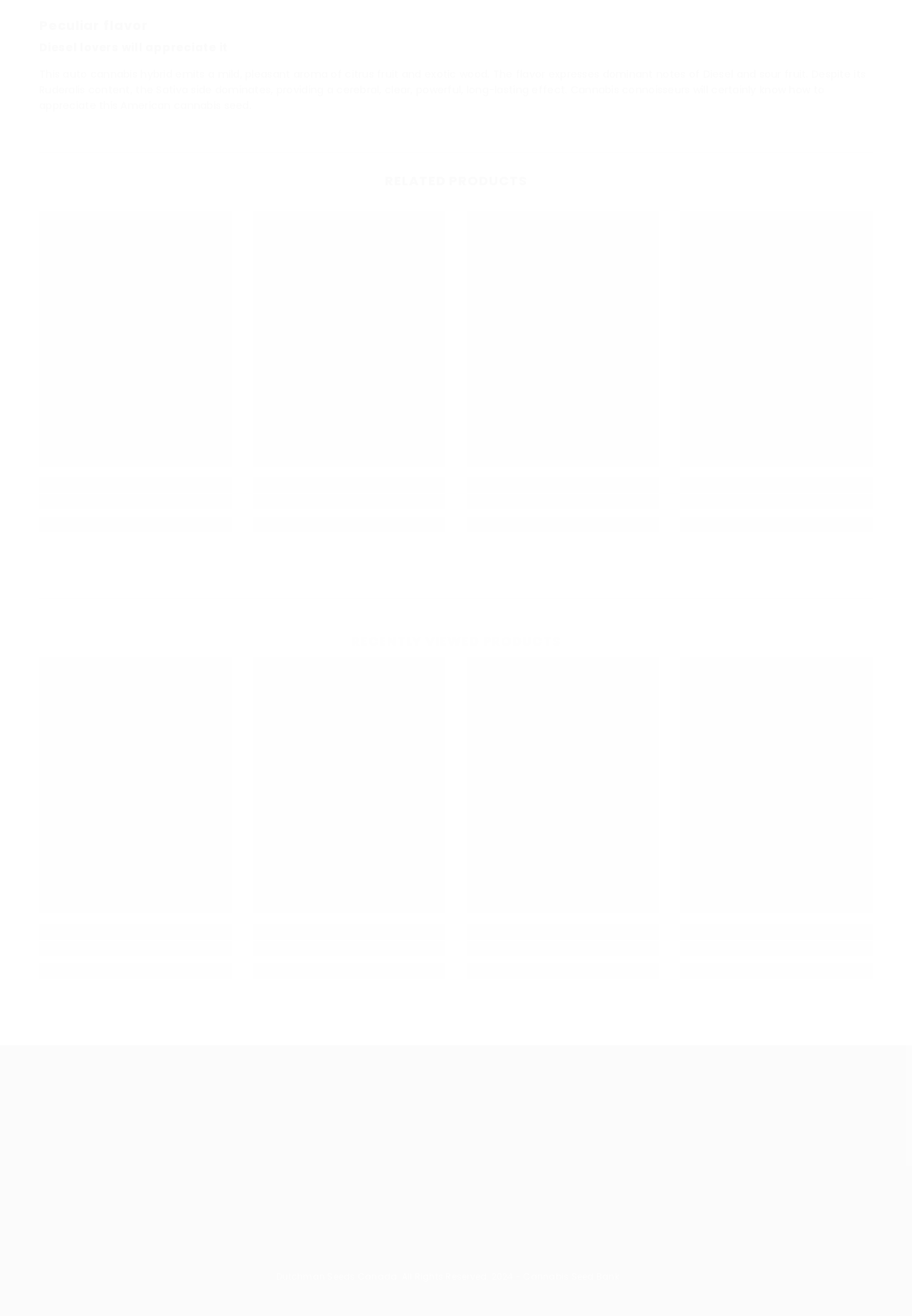What type of products are sold on this website?
Provide a detailed and extensive answer to the question.

Based on the webpage content, I can see that the website is selling cannabis seeds, as there are headings like 'SHOP SEEDS' and 'RELATED PRODUCTS' and links to different types of cannabis seeds.